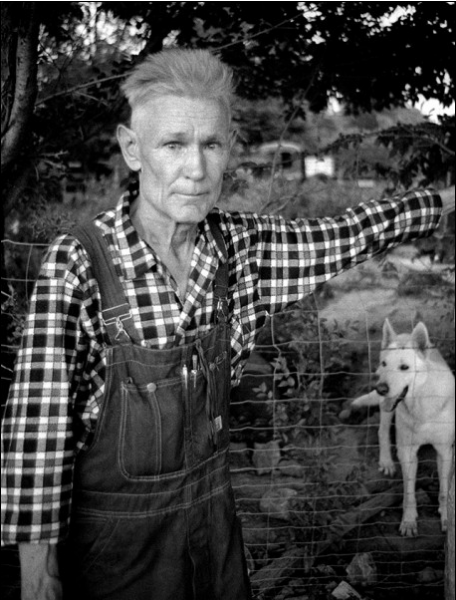What is the color of the man's hair?
Please use the visual content to give a single word or phrase answer.

white